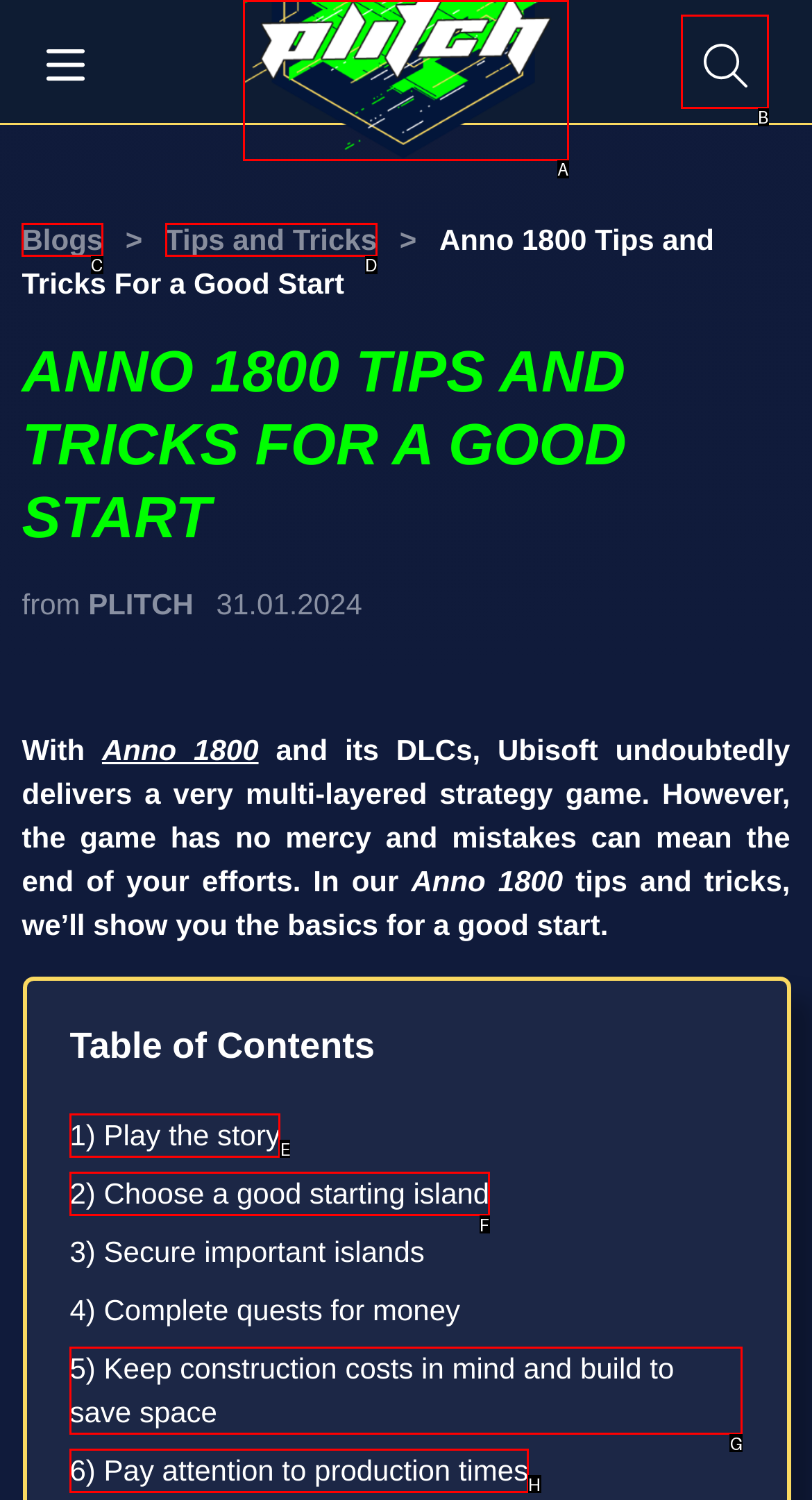Identify the option that best fits this description: Tips and Tricks
Answer with the appropriate letter directly.

D